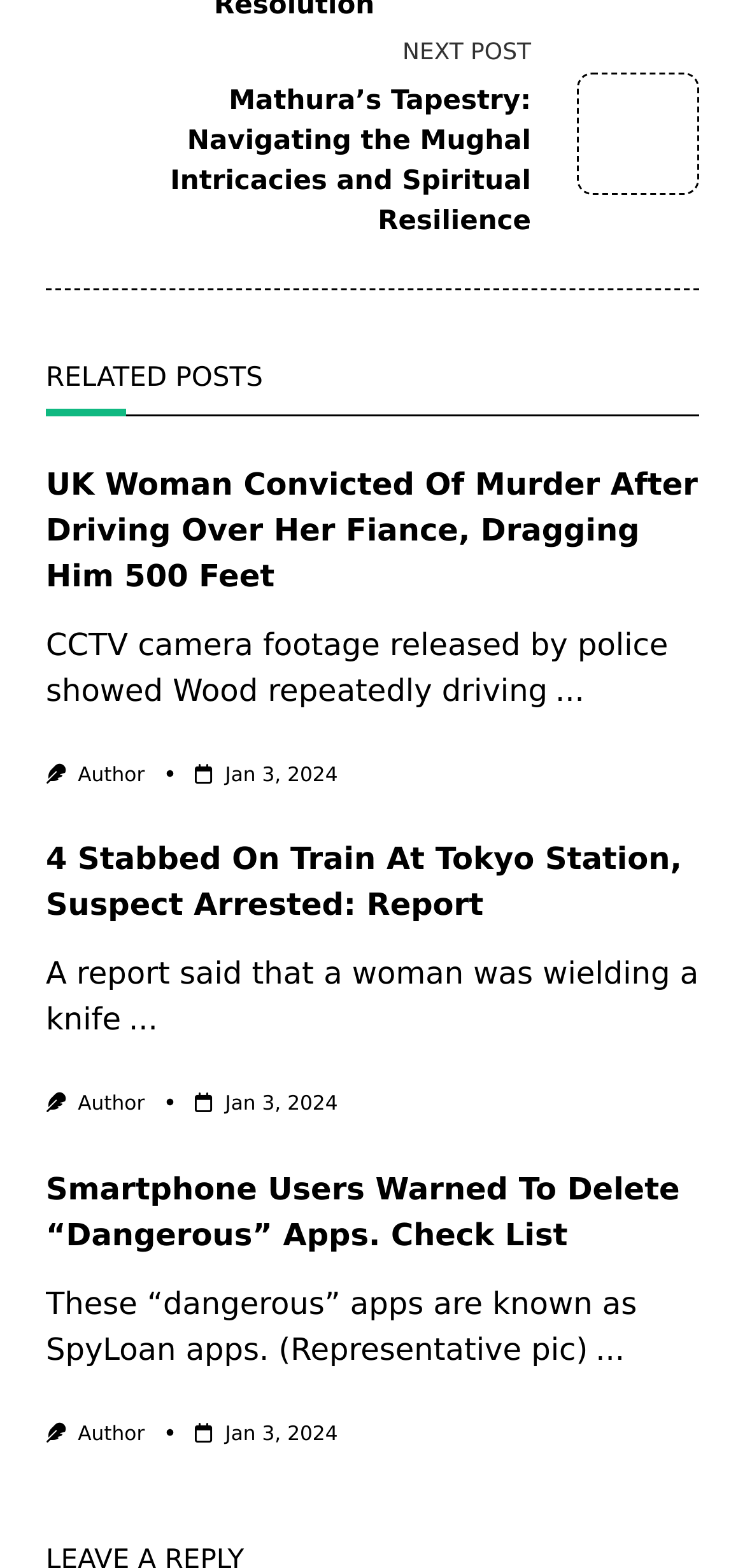What is the content of the second paragraph in the first article?
Answer the question with detailed information derived from the image.

I looked at the StaticText elements within the first article element and found that the second paragraph contains the text 'CCTV camera footage released by police showed Wood repeatedly driving'.